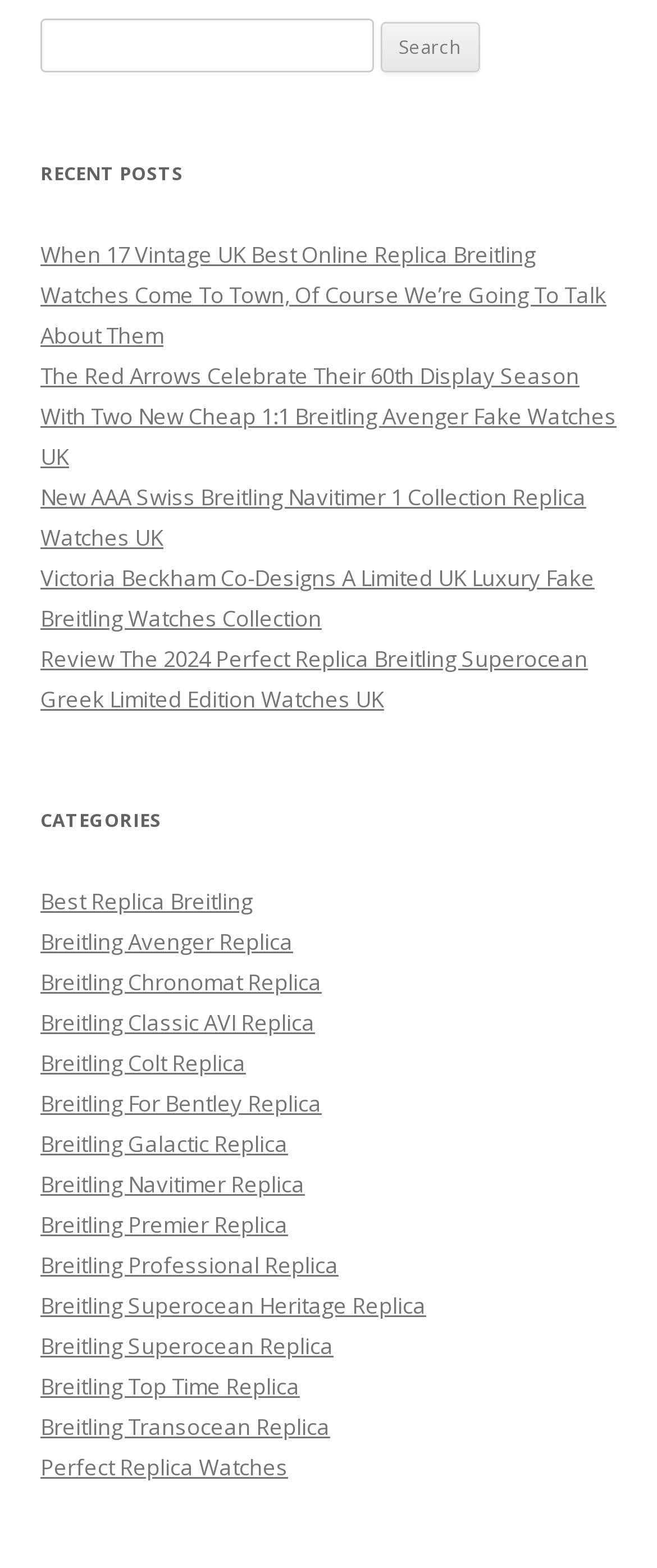Please specify the bounding box coordinates for the clickable region that will help you carry out the instruction: "Read the review of Breitling Superocean Greek Limited Edition watches".

[0.062, 0.41, 0.895, 0.455]